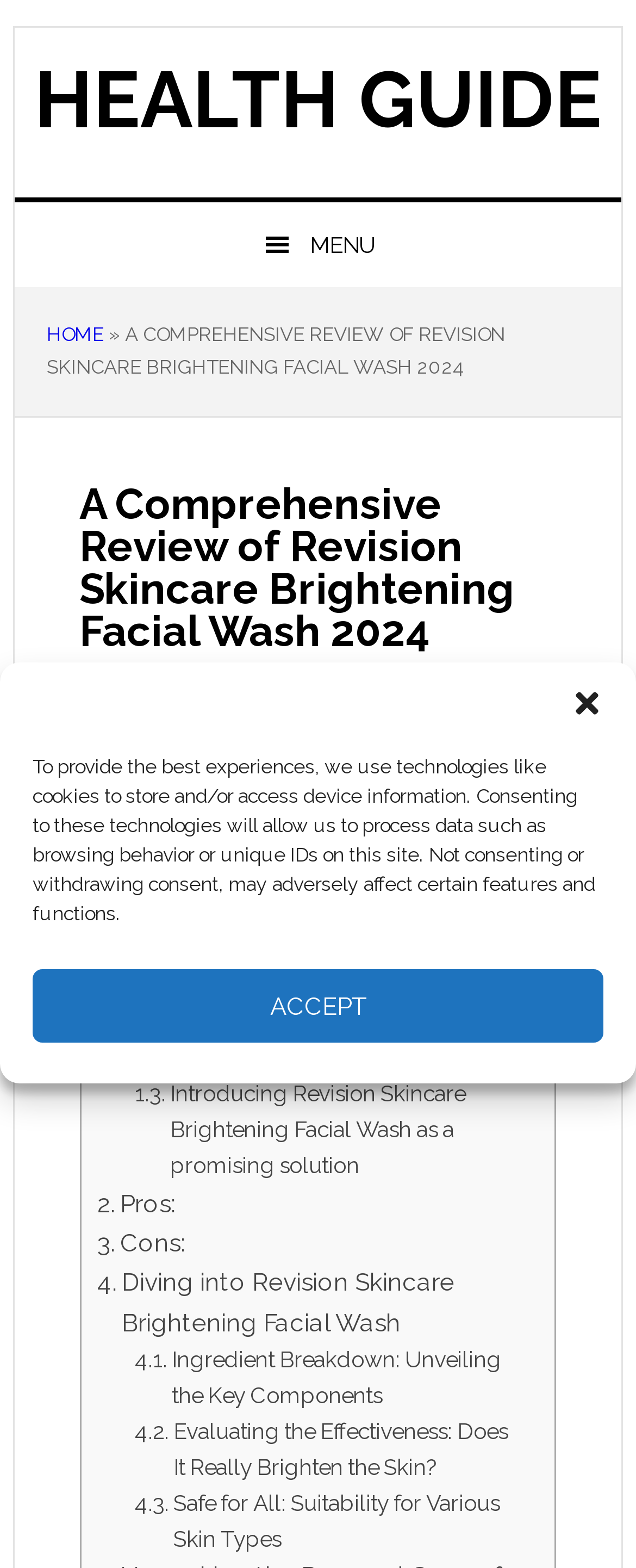Write a detailed summary of the webpage.

This webpage is a review of Revision Skincare Brightening Facial Wash, published on January 25, 2024. At the top of the page, there is a dialog box for managing cookie consent, which can be closed by clicking the "Close dialog" button. Below this, there are four links for skipping to different sections of the page: primary navigation, main content, primary sidebar, and footer.

The main content of the page is divided into sections, with a table of contents on the left side. The table of contents has a toggle button and is accompanied by two small images. The sections are titled "Introduction: Understanding the Importance of Facial Cleansers", "Defining the role of facial cleansers in skincare routine", and so on, with a total of 9 sections.

The first section, "A Comprehensive Review of Revision Skincare Brightening Facial Wash 2024", has a heading and a time stamp indicating when the review was published. Below this, there is a link to the author's name, "NAHINCASINO", and a link to "2 COMMENTS".

The page also has a menu button on the top right corner, which can be expanded to reveal links to "HOME" and other sections. At the top of the page, there is a link to "HEALTH GUIDE".